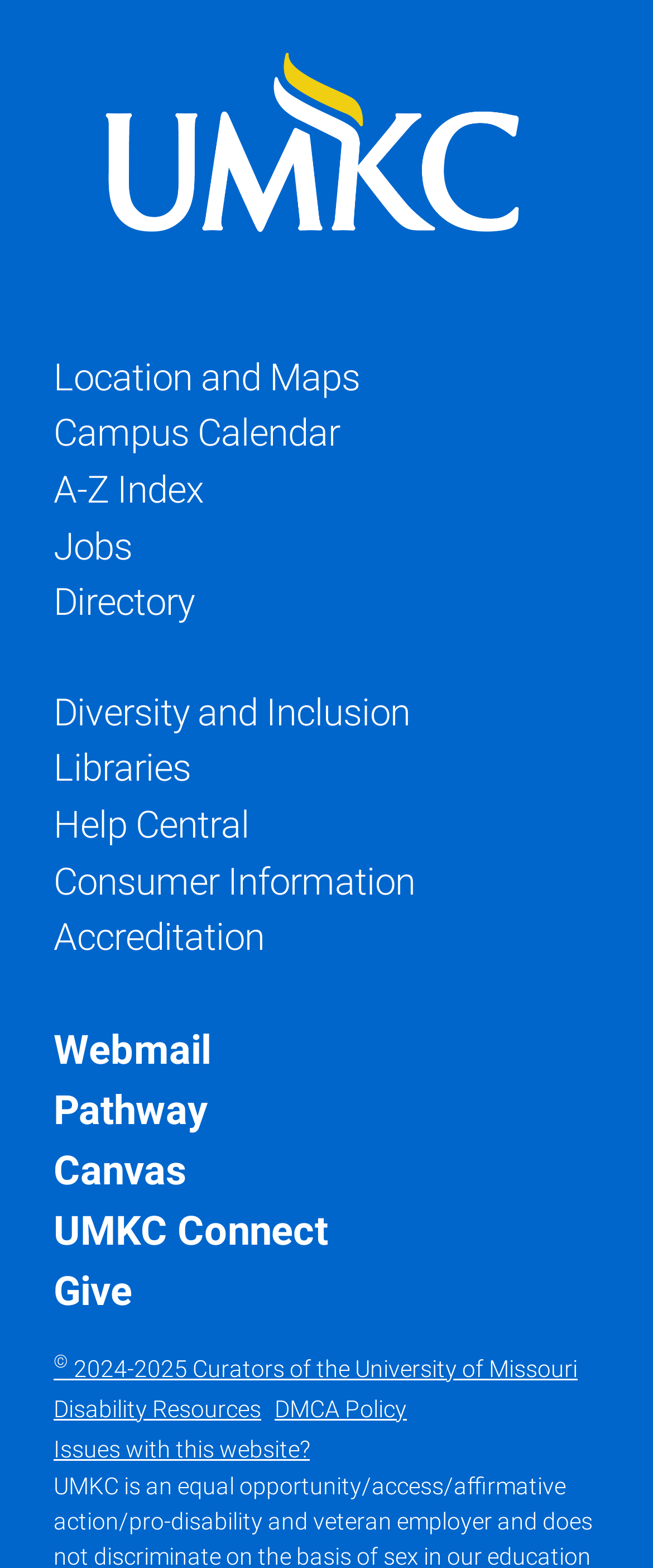For the element described, predict the bounding box coordinates as (top-left x, top-left y, bottom-right x, bottom-right y). All values should be between 0 and 1. Element description: Help Central

[0.082, 0.512, 0.382, 0.54]